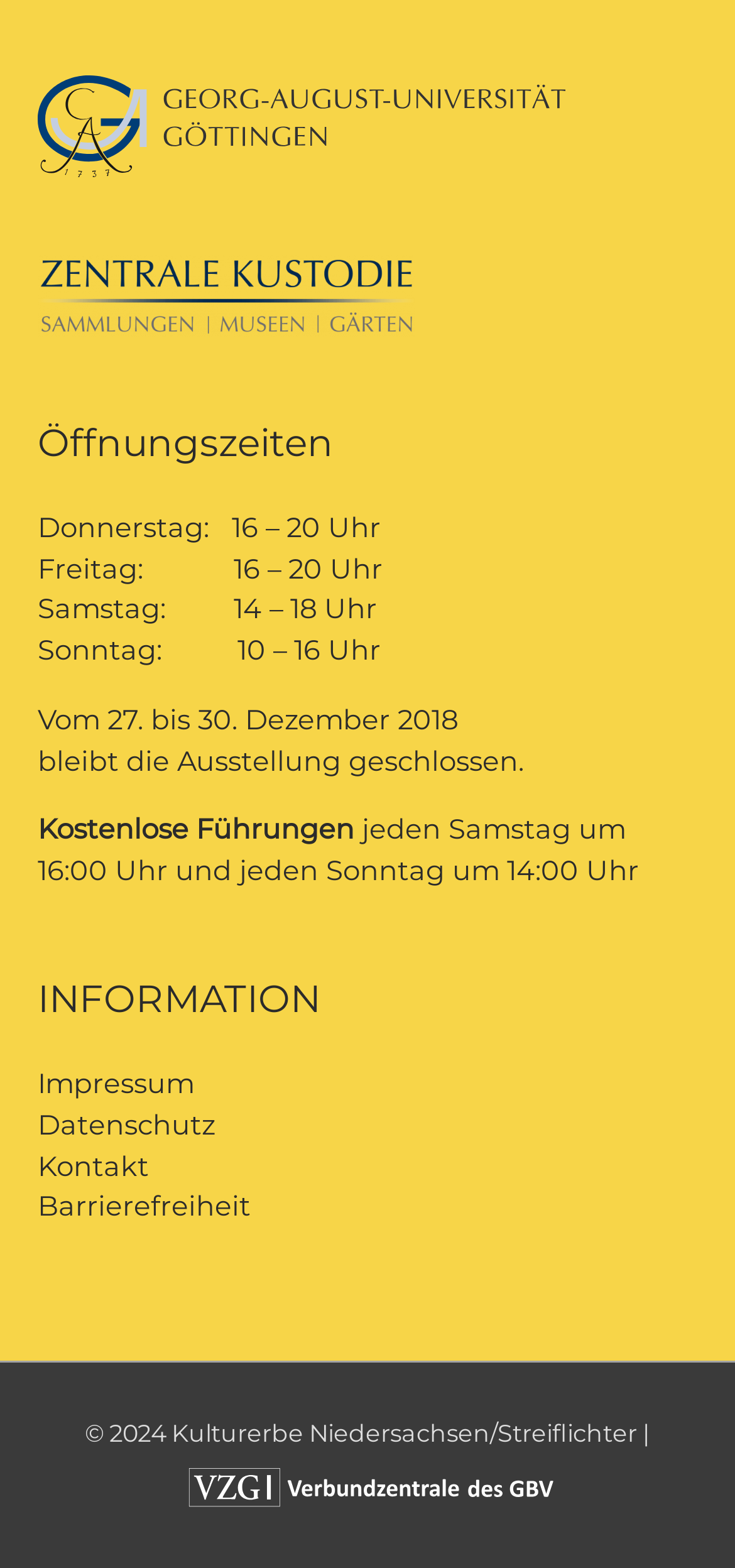Answer the following query concisely with a single word or phrase:
How many links are there under the 'INFORMATION' section?

4